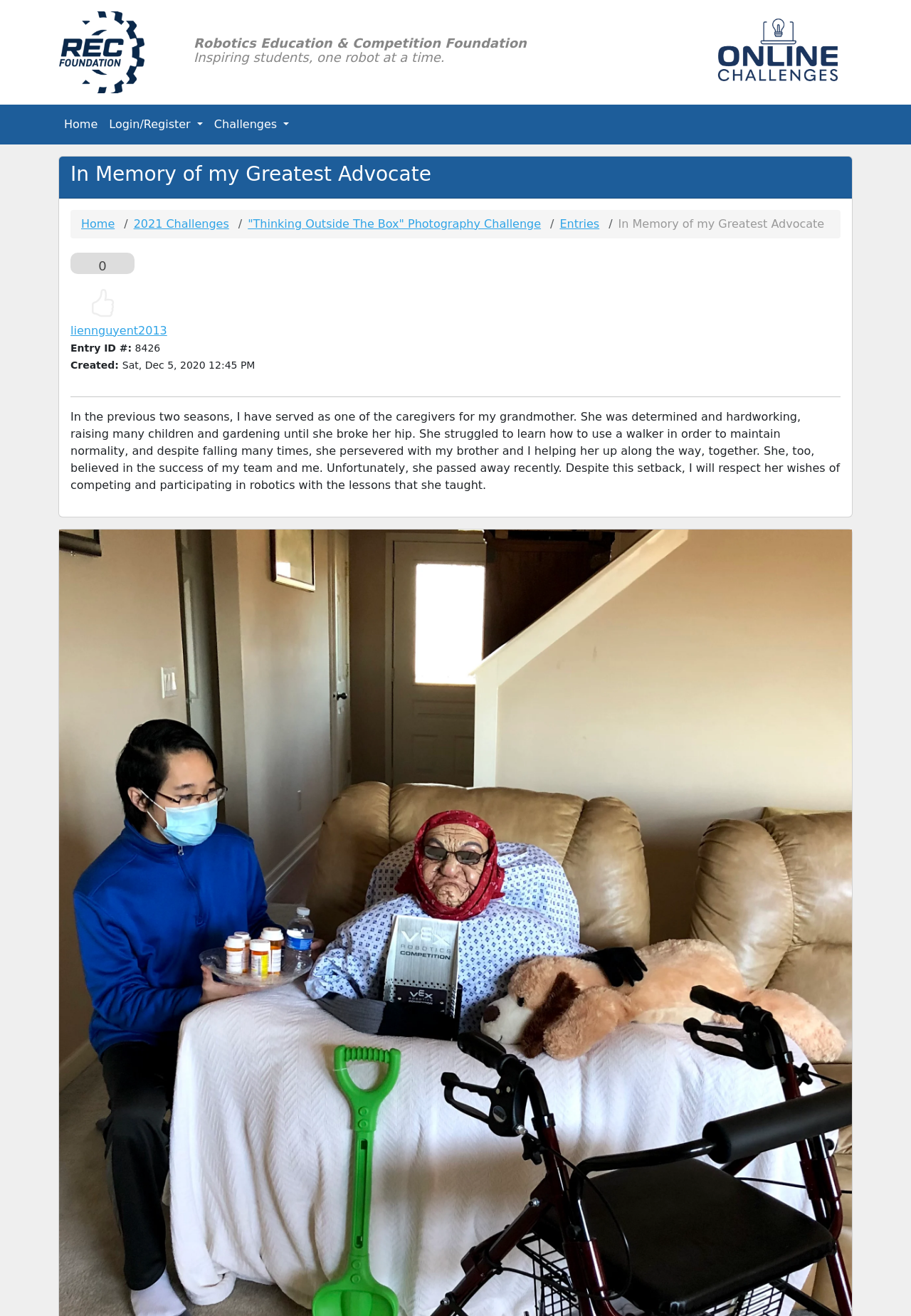Identify the bounding box for the given UI element using the description provided. Coordinates should be in the format (top-left x, top-left y, bottom-right x, bottom-right y) and must be between 0 and 1. Here is the description: 2021 Challenges

[0.147, 0.165, 0.251, 0.175]